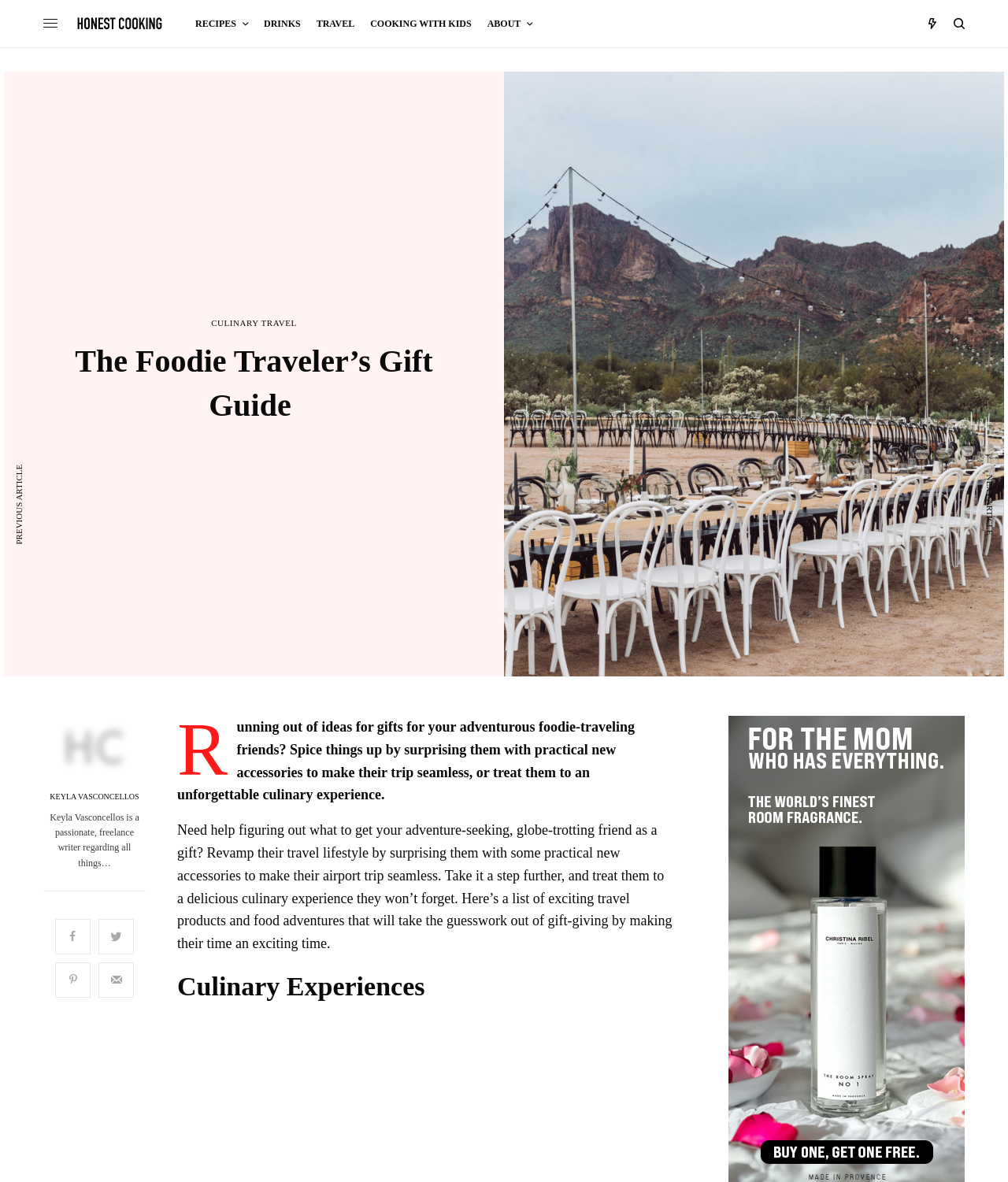Identify the bounding box coordinates of the region that should be clicked to execute the following instruction: "Click on the 'Honest Cooking' logo".

[0.073, 0.007, 0.166, 0.033]